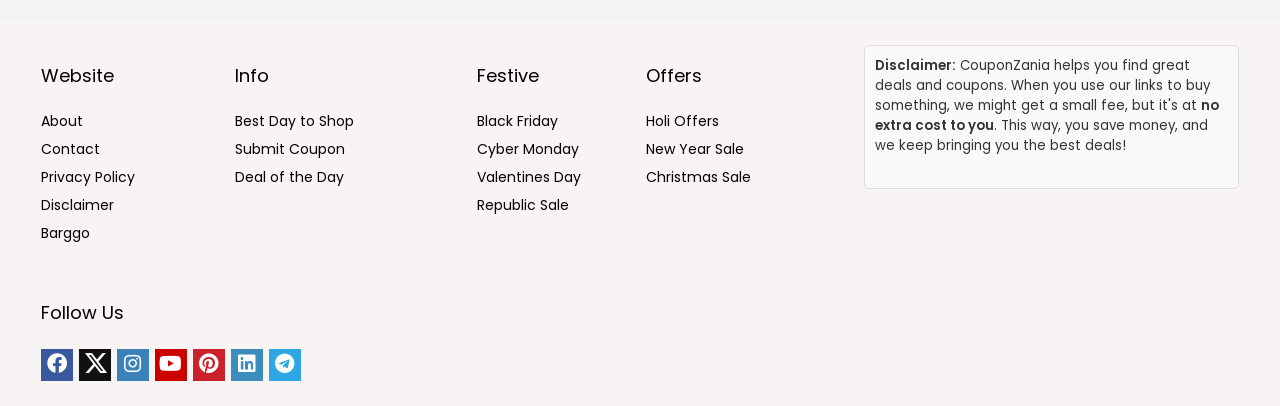Provide the bounding box coordinates for the area that should be clicked to complete the instruction: "Follow Us on Facebook".

[0.032, 0.86, 0.057, 0.938]